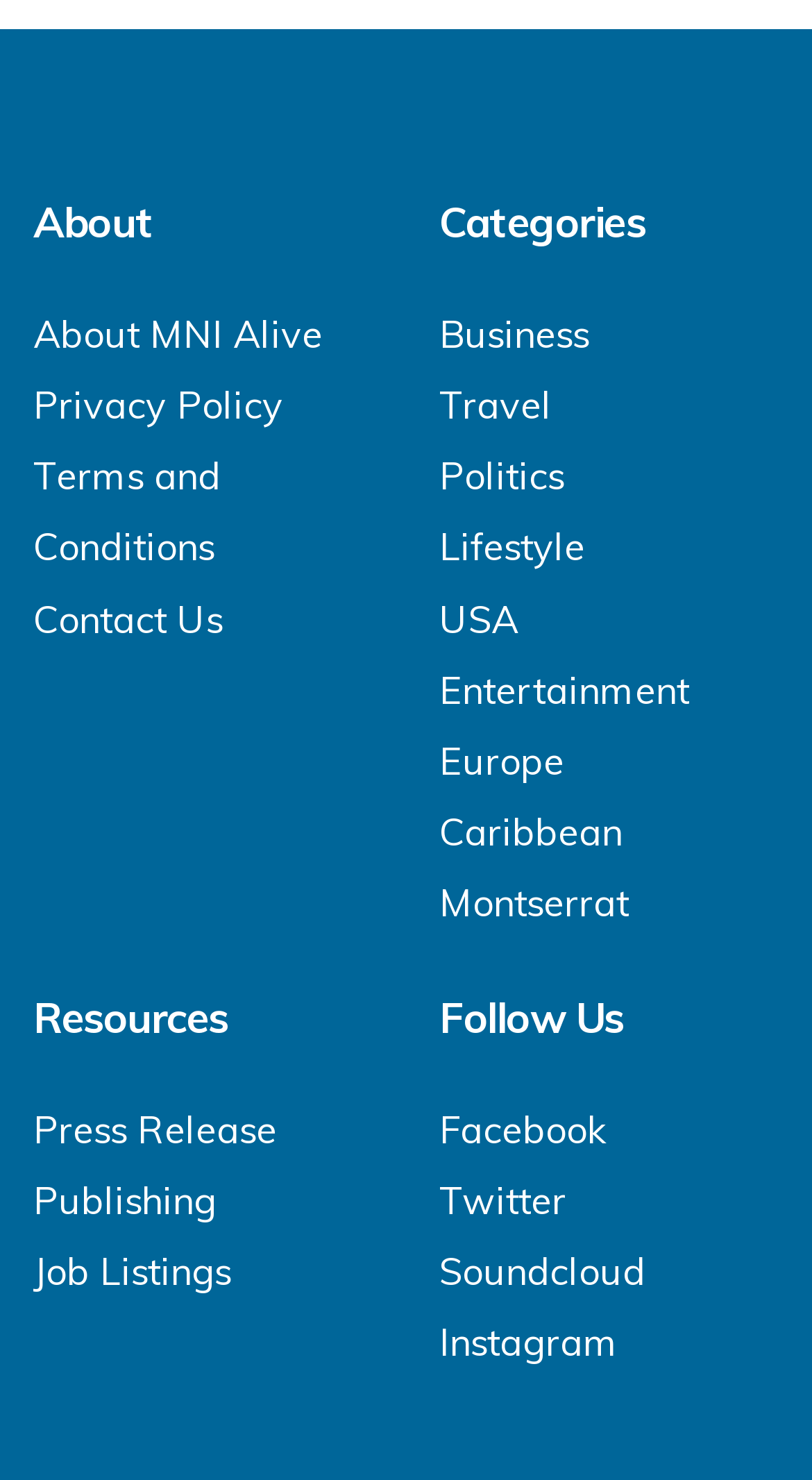Identify the bounding box coordinates of the section that should be clicked to achieve the task described: "Contact Us".

[0.041, 0.402, 0.274, 0.434]